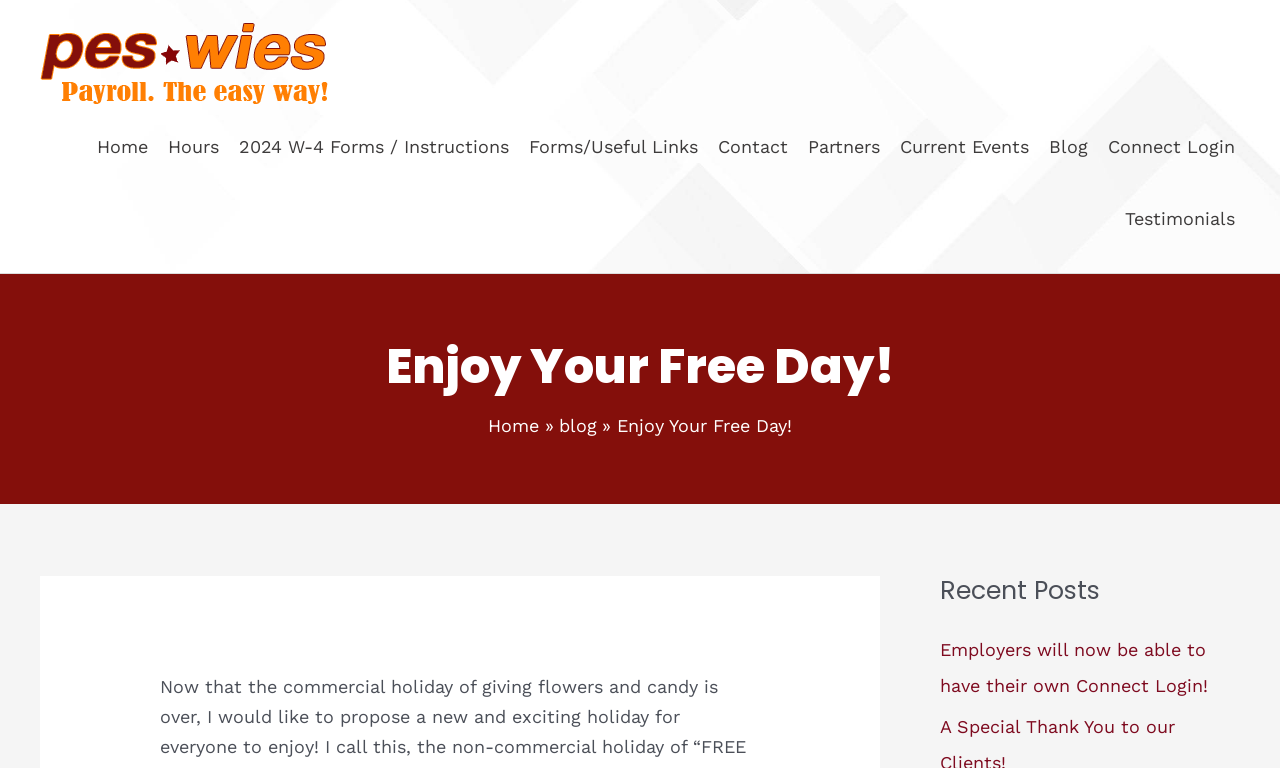What is the purpose of the 'Connect Login' link?
Using the details shown in the screenshot, provide a comprehensive answer to the question.

I inferred the purpose of the 'Connect Login' link by its text and position in the navigation menu. It is likely that the link is used to log in to a system or platform called Connect, which is related to the website's content or services.